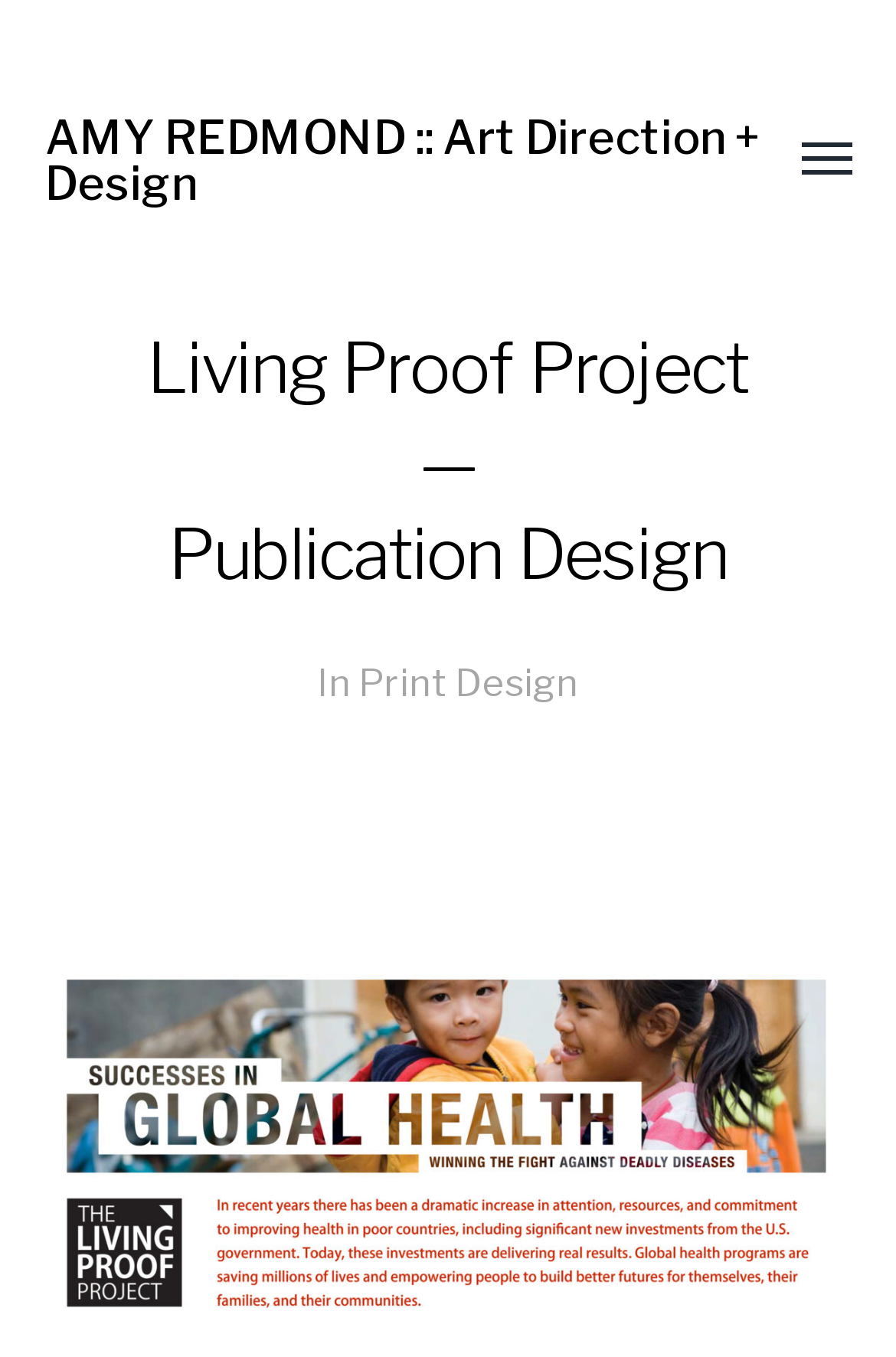Determine the heading of the webpage and extract its text content.

AMY REDMOND :: Art Direction + Design